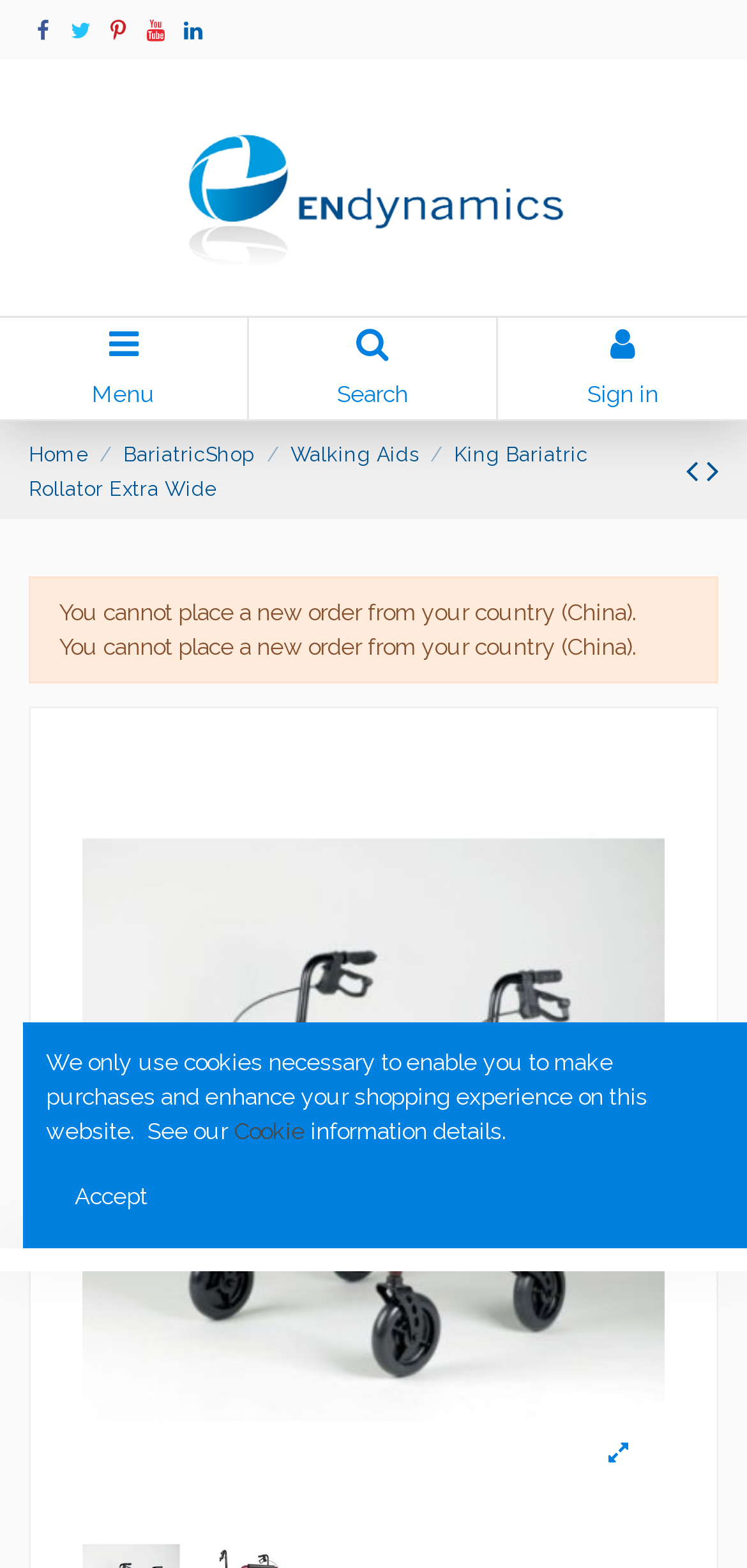Please mark the bounding box coordinates of the area that should be clicked to carry out the instruction: "go to home page".

[0.038, 0.282, 0.118, 0.297]